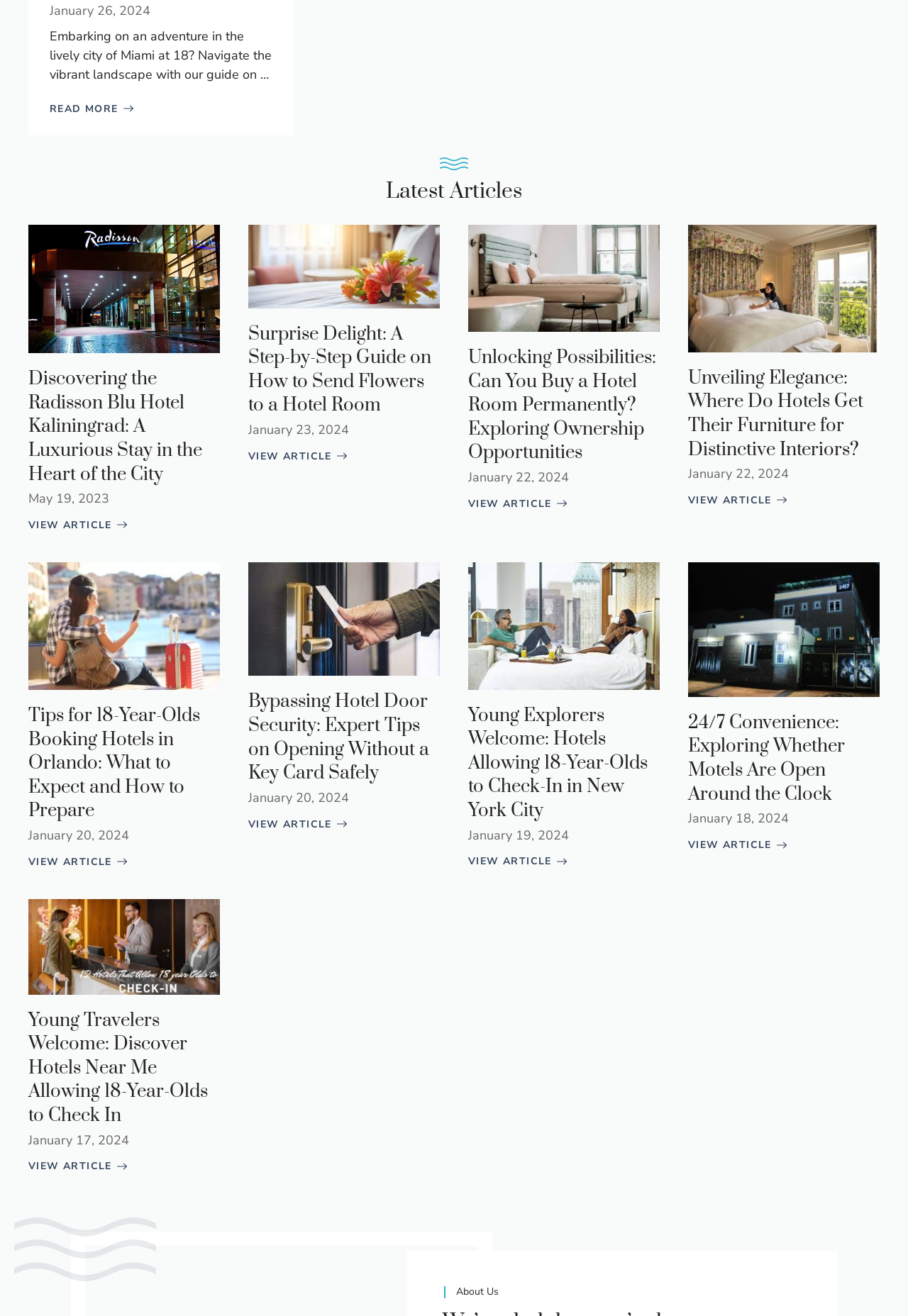Find and indicate the bounding box coordinates of the region you should select to follow the given instruction: "View article about Radisson Blu Hotel Kaliningrad".

[0.031, 0.393, 0.14, 0.405]